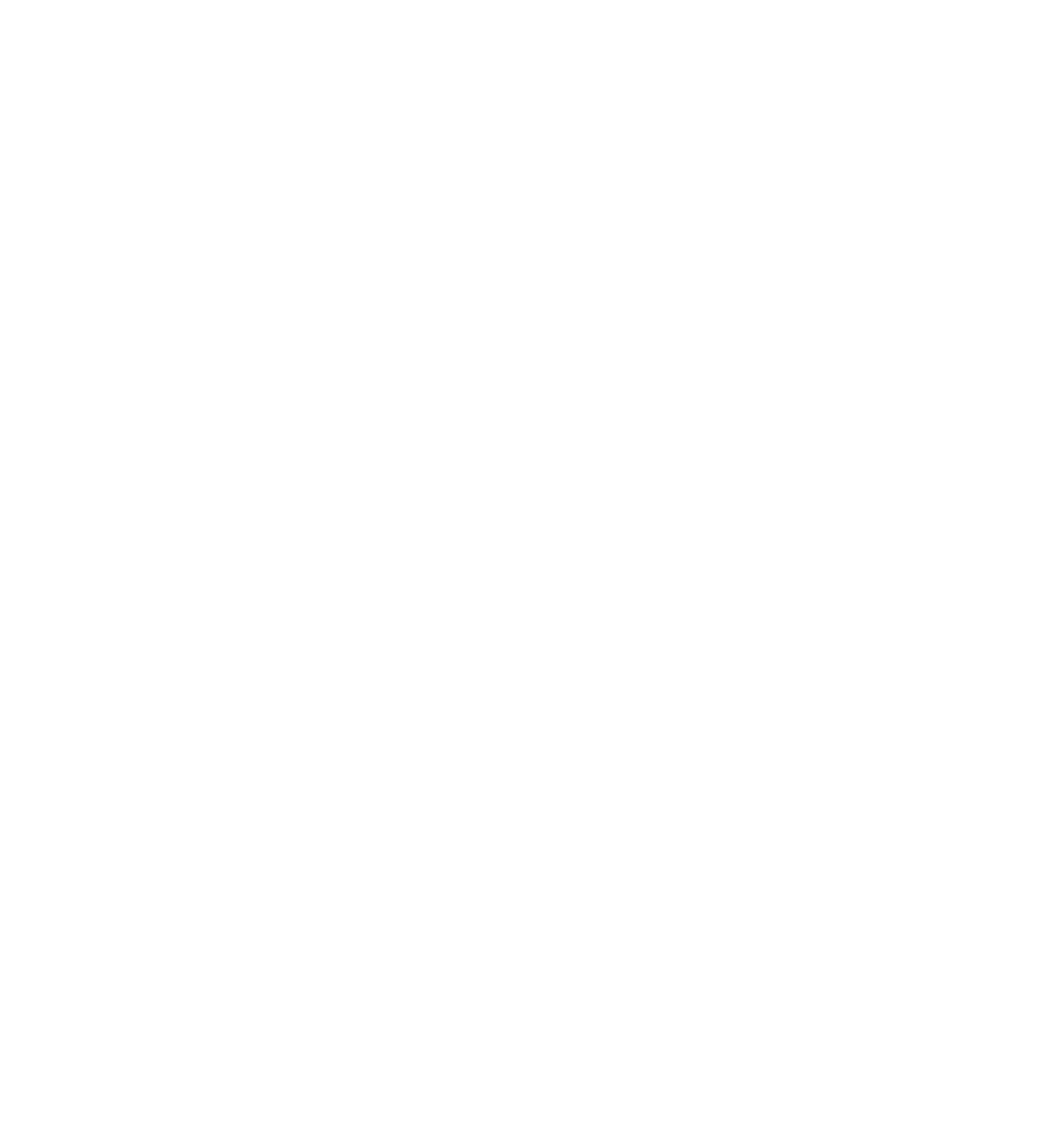Locate the bounding box of the UI element described in the following text: "Diabetes and Depression".

[0.536, 0.188, 0.921, 0.218]